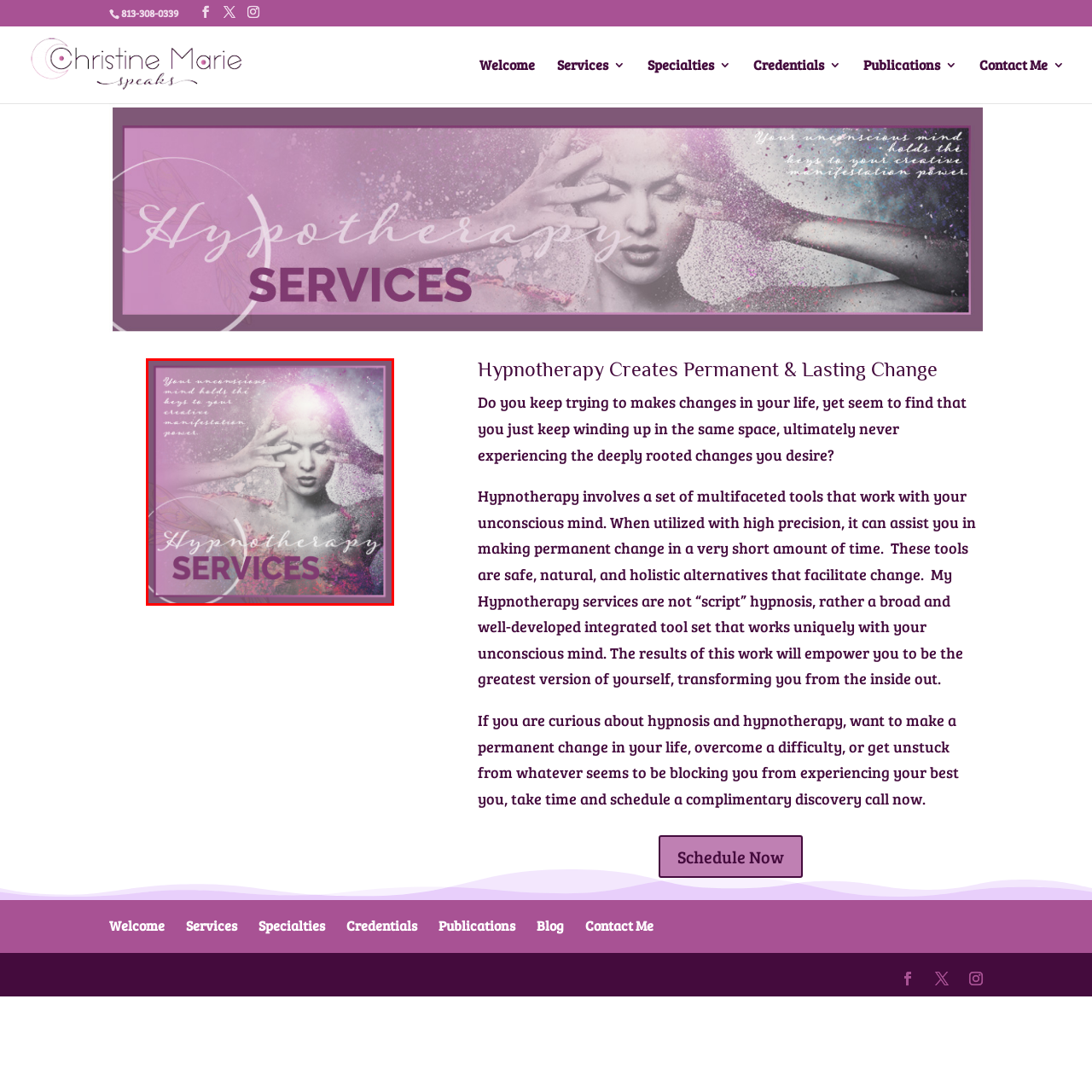What is emphasized in the accompanying text?
Review the image inside the red bounding box and give a detailed answer.

The accompanying text emphasizes the transformative potential of hypnotherapy, stating that the unconscious mind holds the keys to one's creative manifestation power, highlighting the possibility of personal change through this service.